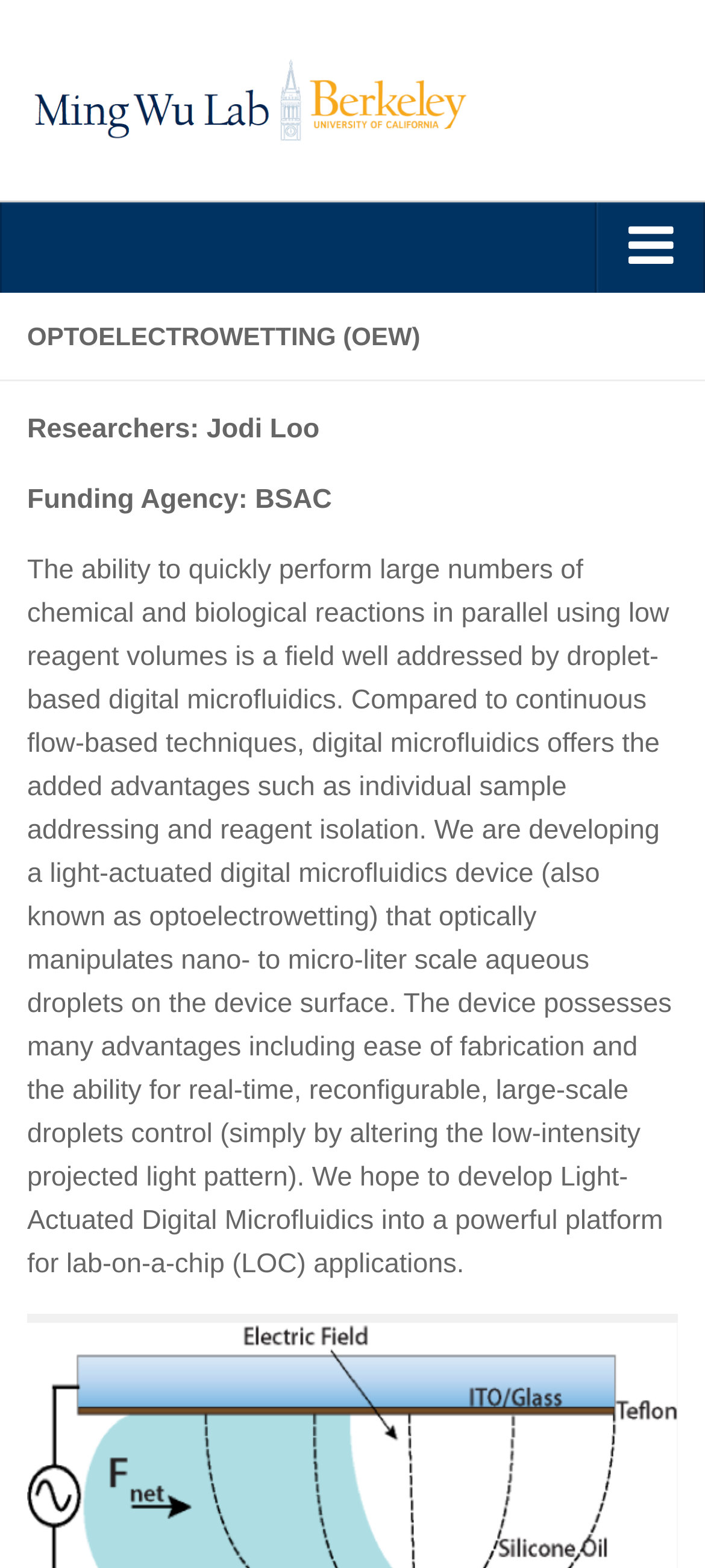Provide the bounding box coordinates of the area you need to click to execute the following instruction: "Learn about the team members".

[0.103, 0.354, 1.0, 0.392]